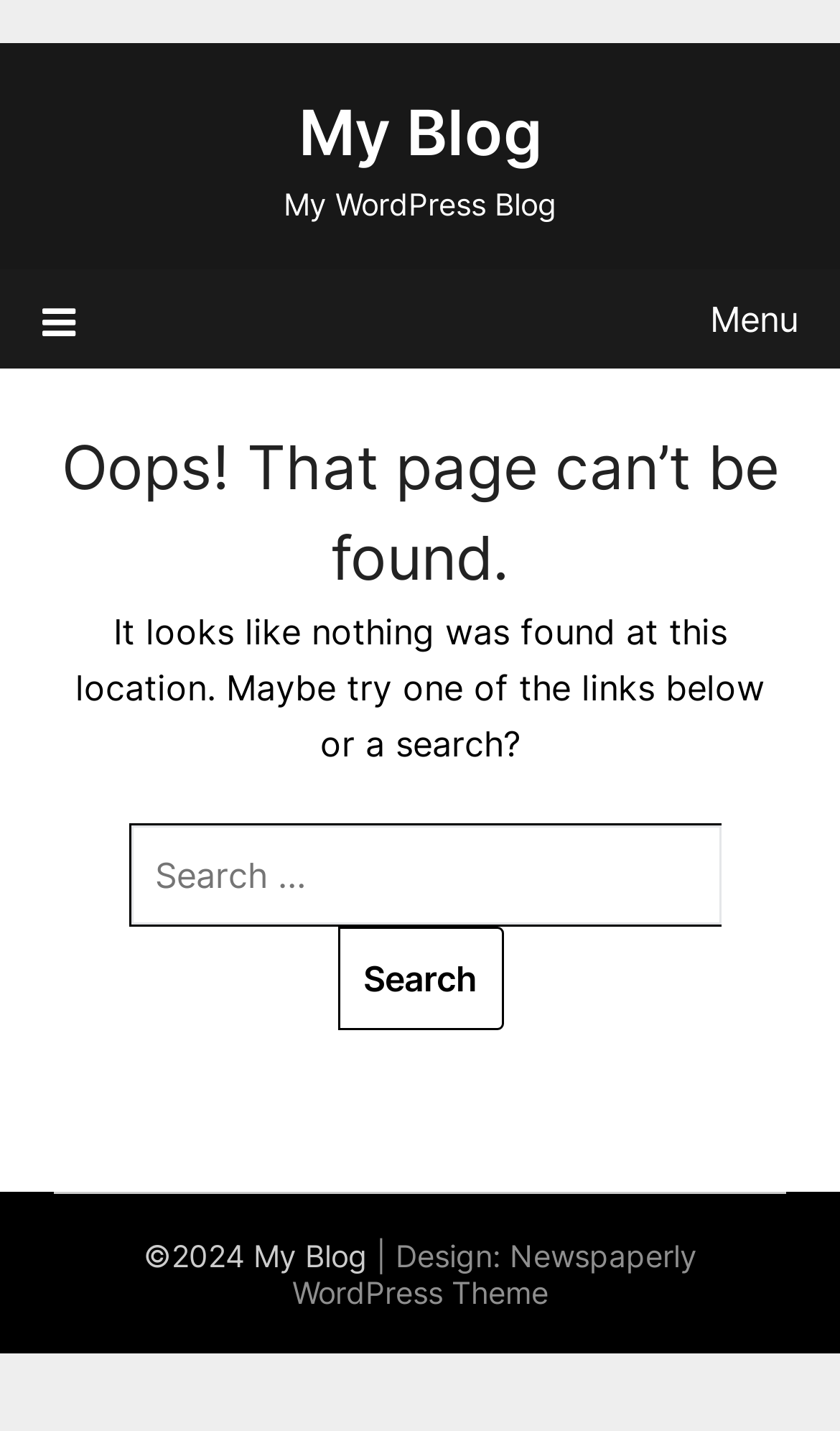What is the error message on the page?
Please utilize the information in the image to give a detailed response to the question.

The error message is displayed in a heading format, indicating that the page the user is trying to access cannot be found.